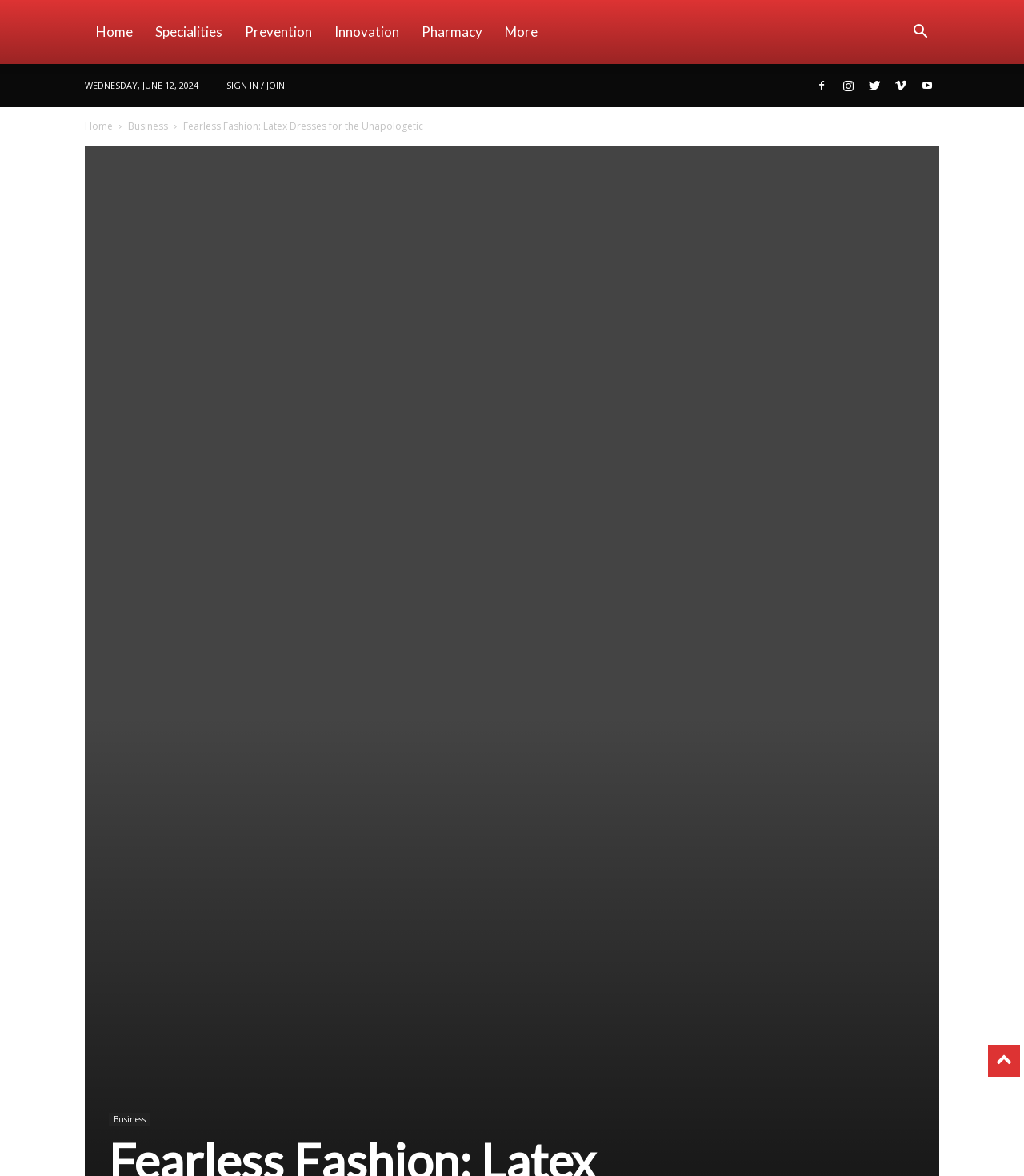Determine the bounding box coordinates of the region that needs to be clicked to achieve the task: "Go to Specialities".

[0.141, 0.0, 0.228, 0.054]